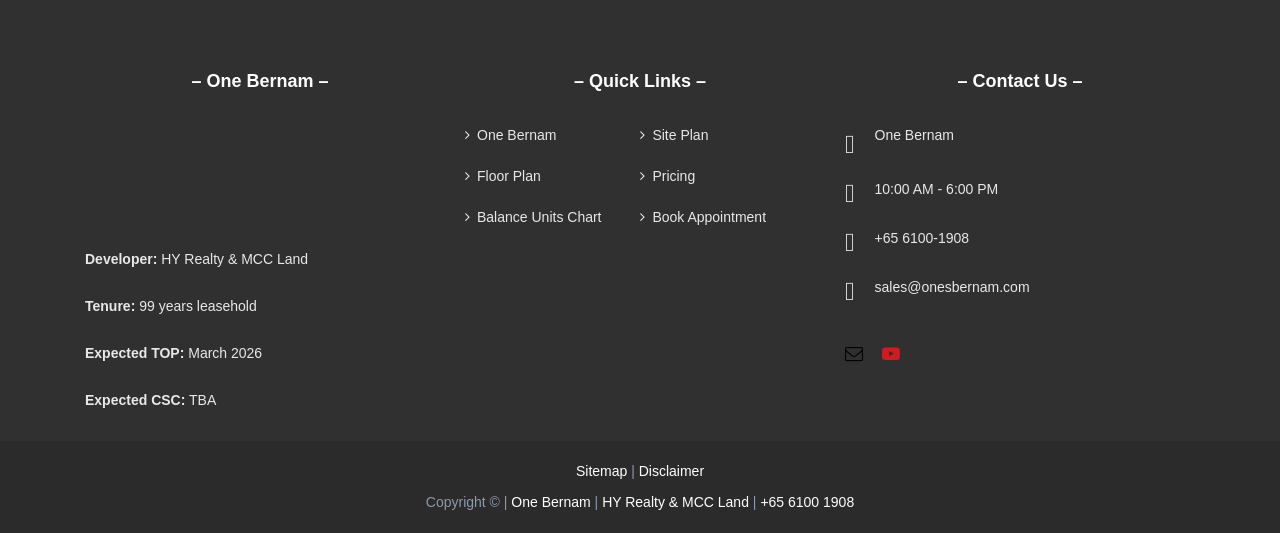Identify the bounding box coordinates of the specific part of the webpage to click to complete this instruction: "View the 'Site Plan'".

[0.5, 0.215, 0.634, 0.292]